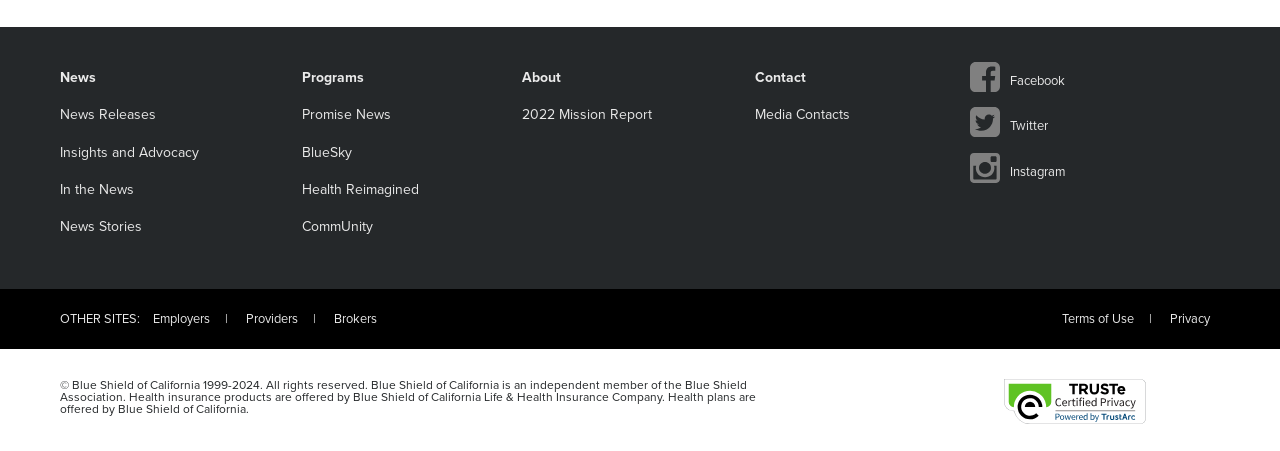Identify the bounding box coordinates for the element you need to click to achieve the following task: "Visit the About page". Provide the bounding box coordinates as four float numbers between 0 and 1, in the form [left, top, right, bottom].

[0.408, 0.148, 0.438, 0.195]